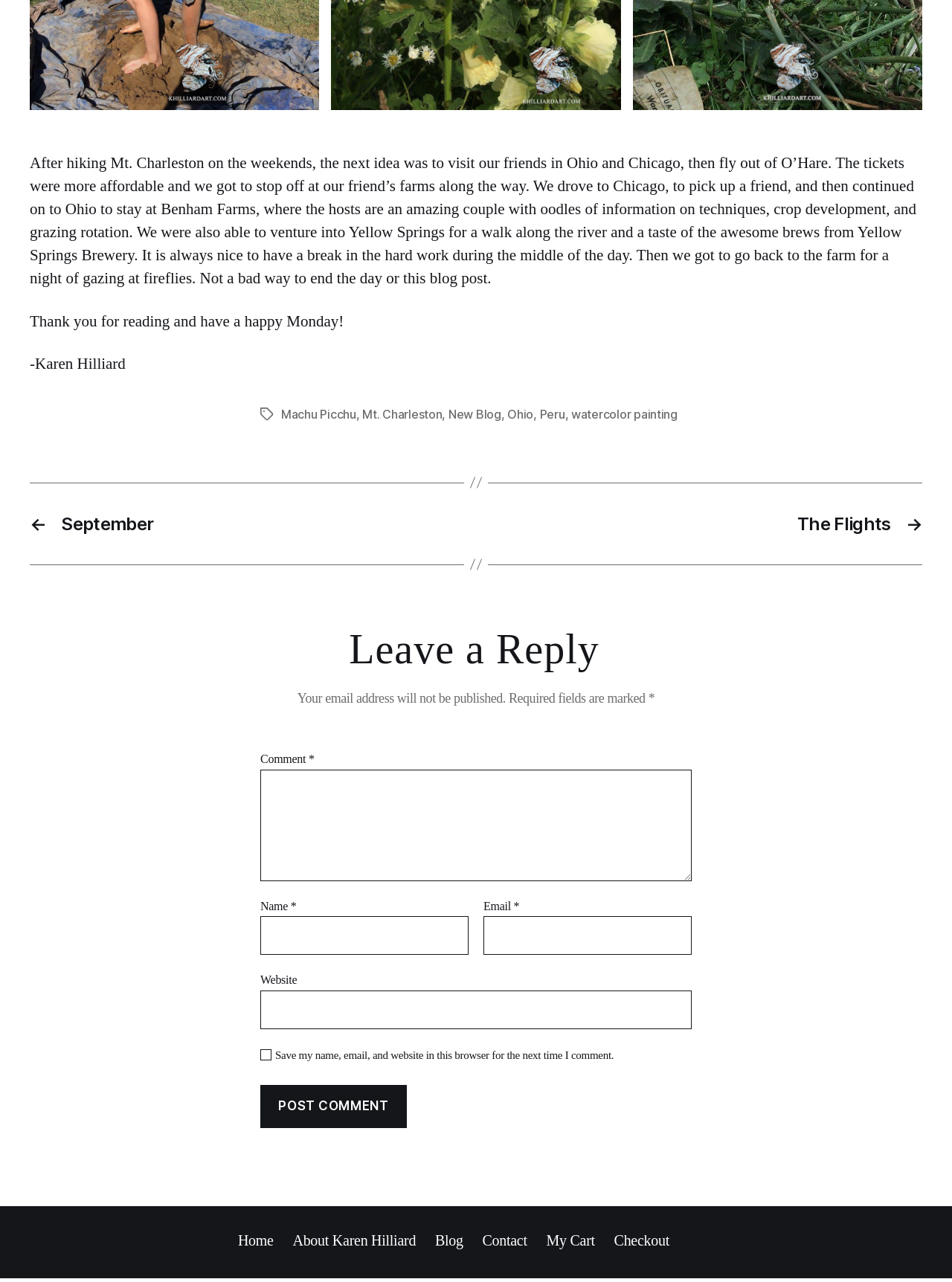Could you specify the bounding box coordinates for the clickable section to complete the following instruction: "Contact Karen Hilliard"?

[0.507, 0.961, 0.554, 0.974]